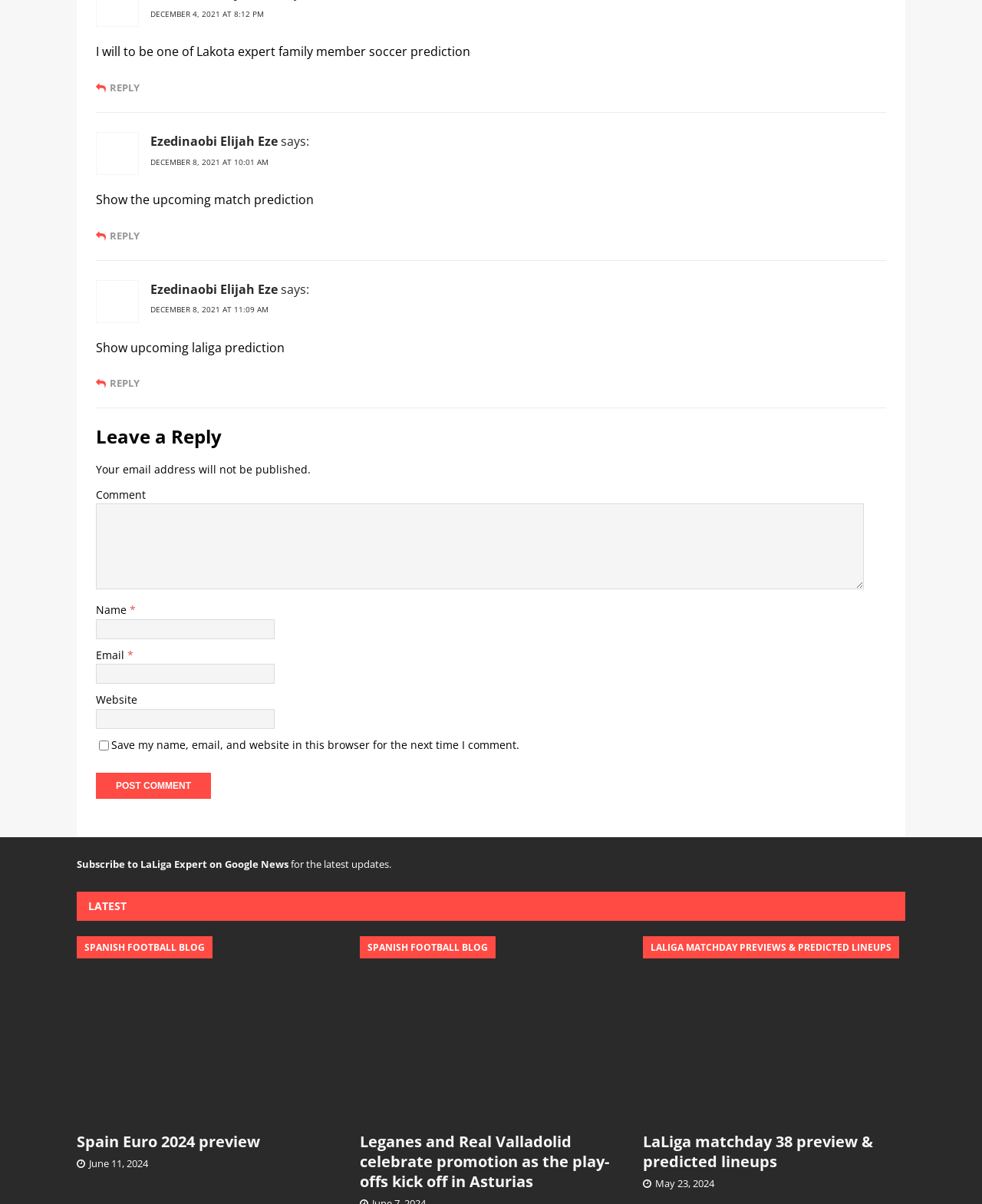What is the date of the LaLiga matchday 38 preview?
Using the image as a reference, answer the question in detail.

I found the article about LaLiga matchday 38 preview and read the associated date. The date of the LaLiga matchday 38 preview is May 23, 2024.